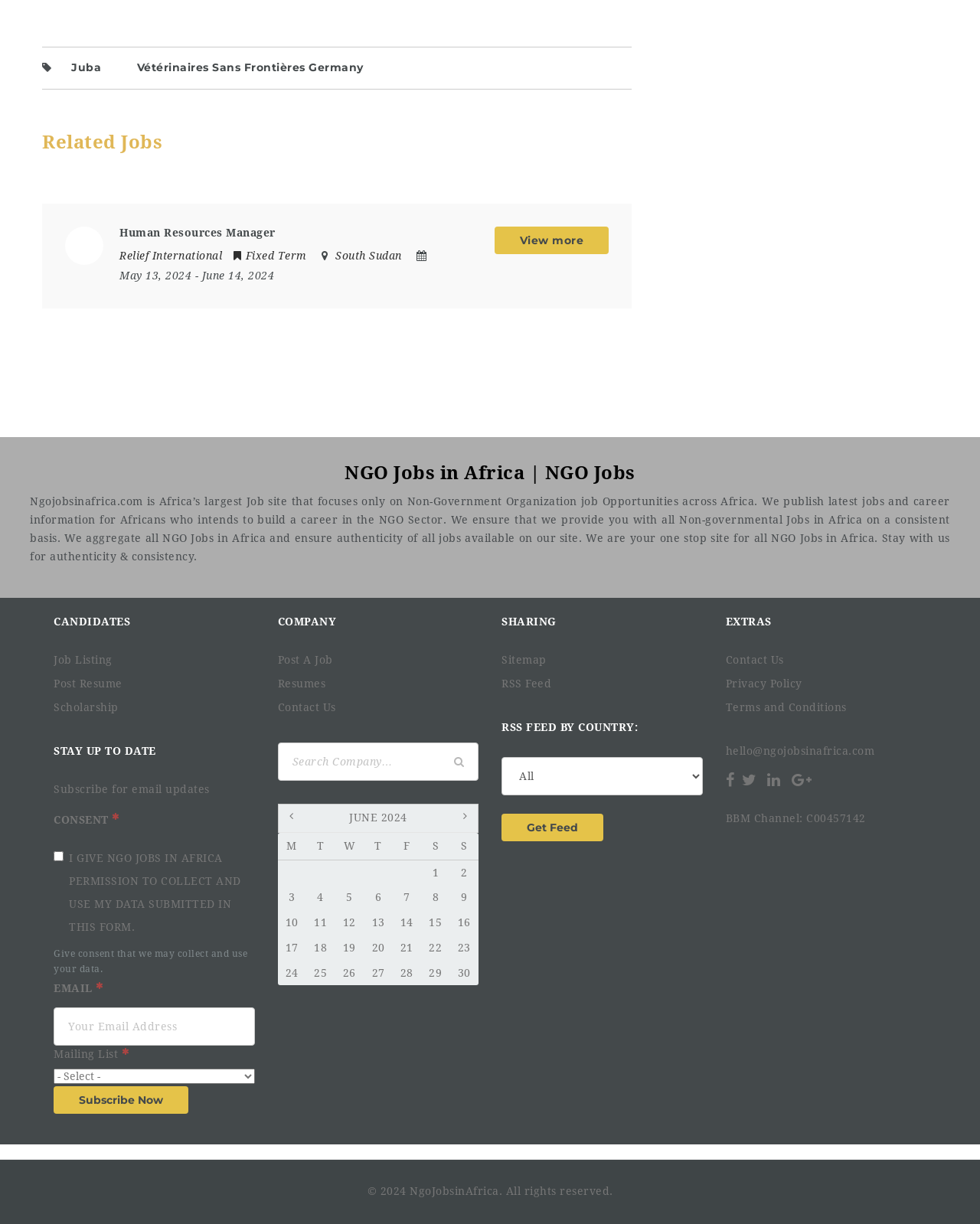Respond to the following question using a concise word or phrase: 
What is the location of the job?

Juba